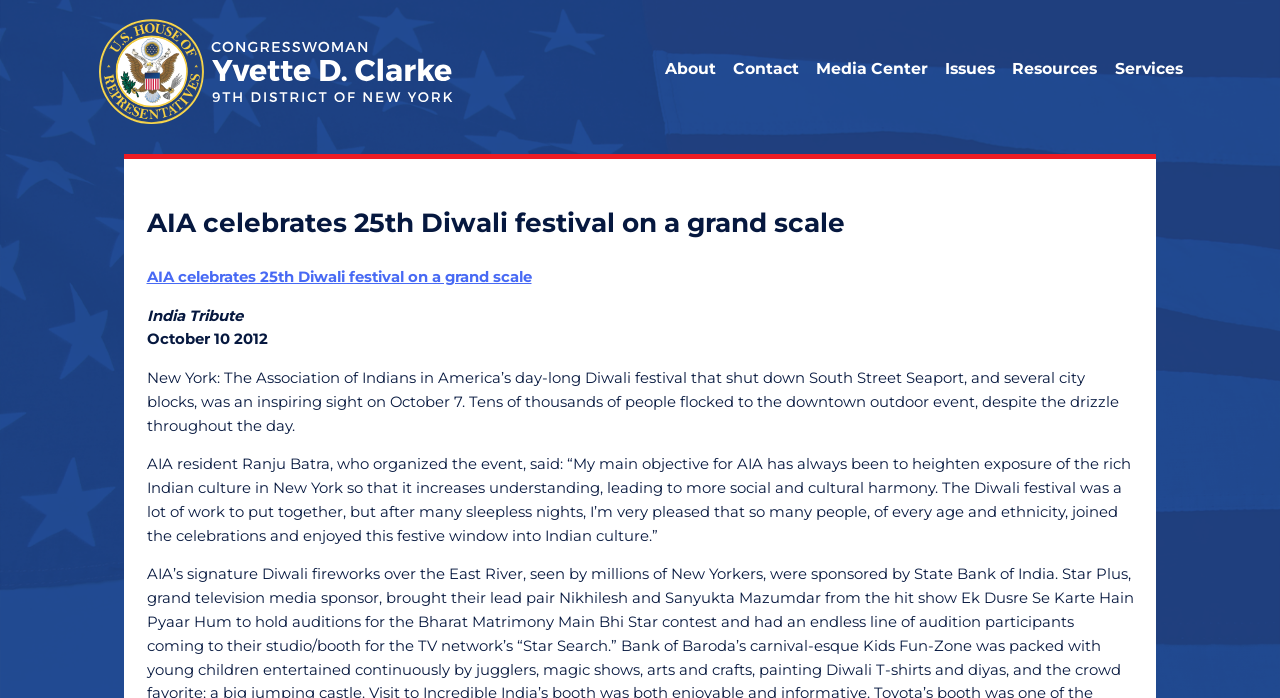Determine the bounding box coordinates of the clickable element to achieve the following action: 'Go to the About page'. Provide the coordinates as four float values between 0 and 1, formatted as [left, top, right, bottom].

[0.519, 0.082, 0.559, 0.126]